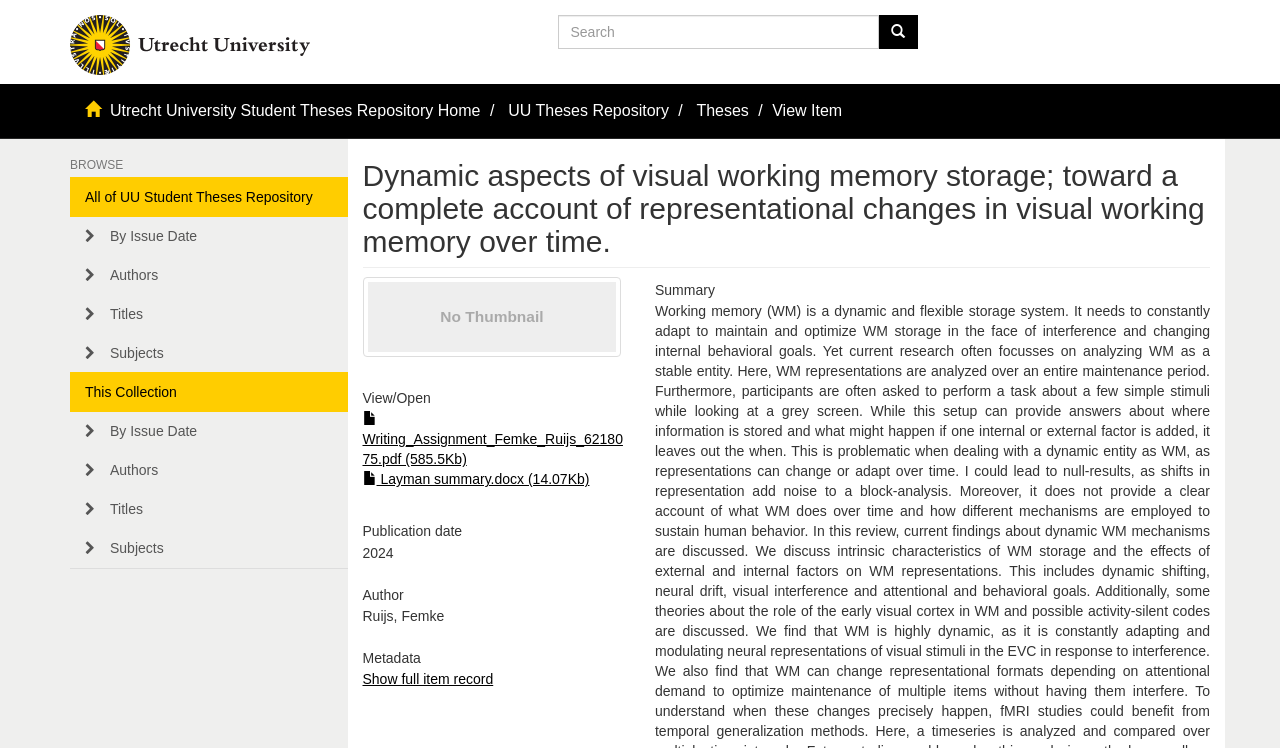Please determine the bounding box coordinates for the element that should be clicked to follow these instructions: "View the item".

[0.603, 0.136, 0.658, 0.158]